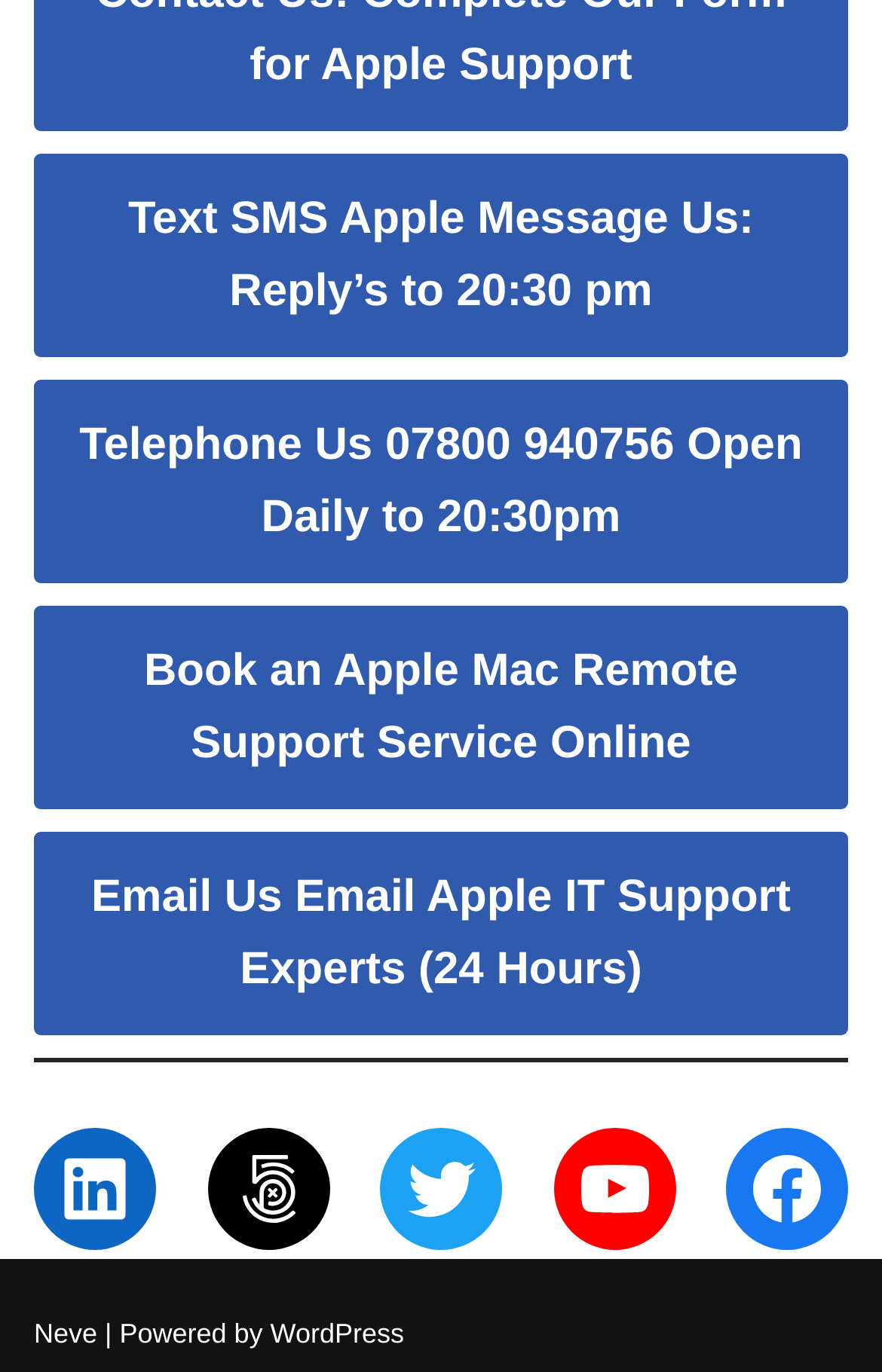Please identify the bounding box coordinates of the element on the webpage that should be clicked to follow this instruction: "Email the Apple IT Support Experts". The bounding box coordinates should be given as four float numbers between 0 and 1, formatted as [left, top, right, bottom].

[0.038, 0.607, 0.962, 0.755]